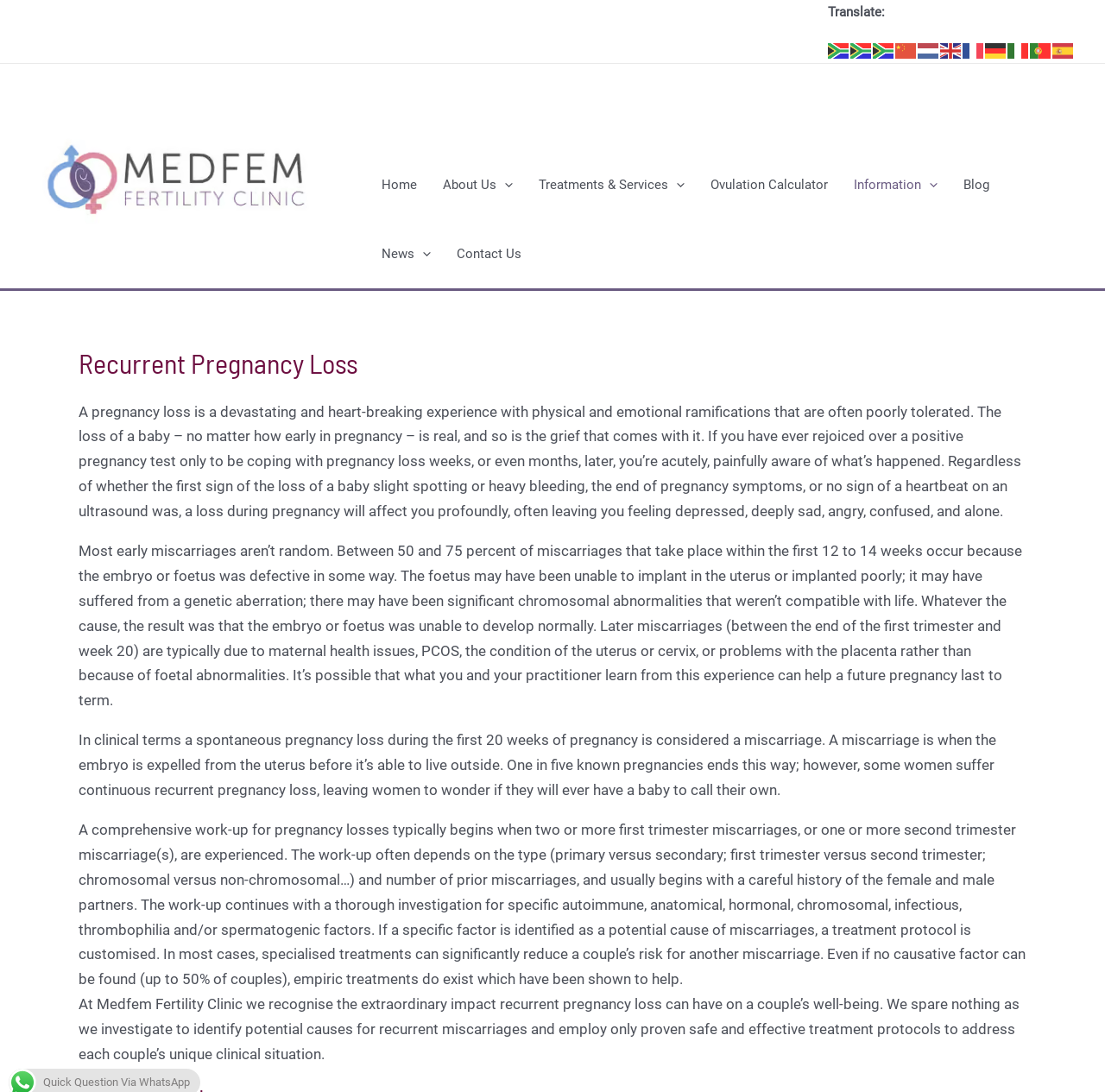Identify the bounding box for the described UI element. Provide the coordinates in (top-left x, top-left y, bottom-right x, bottom-right y) format with values ranging from 0 to 1: title="English"

[0.851, 0.039, 0.871, 0.053]